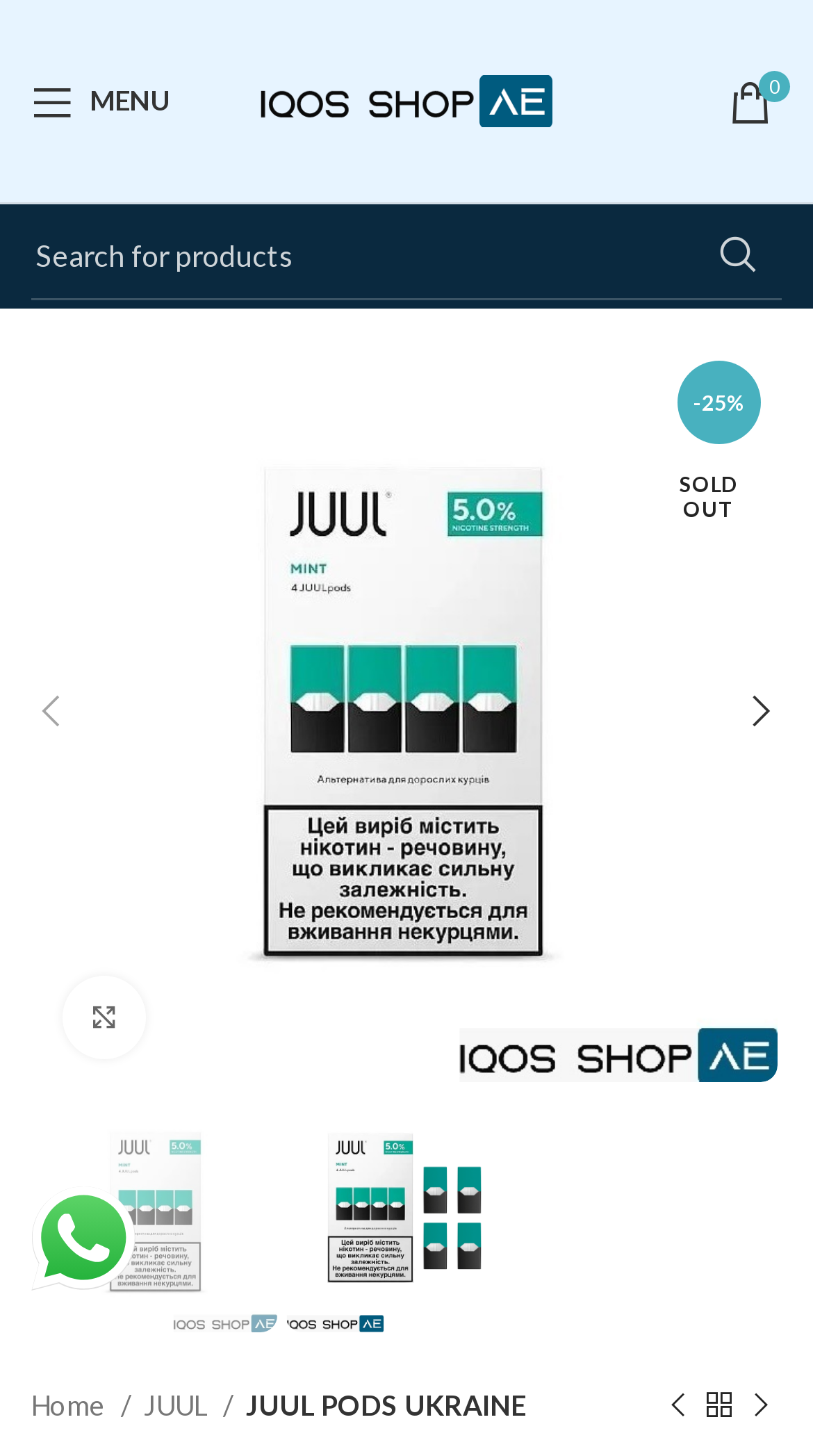Given the following UI element description: "Back to products", find the bounding box coordinates in the webpage screenshot.

[0.859, 0.952, 0.91, 0.98]